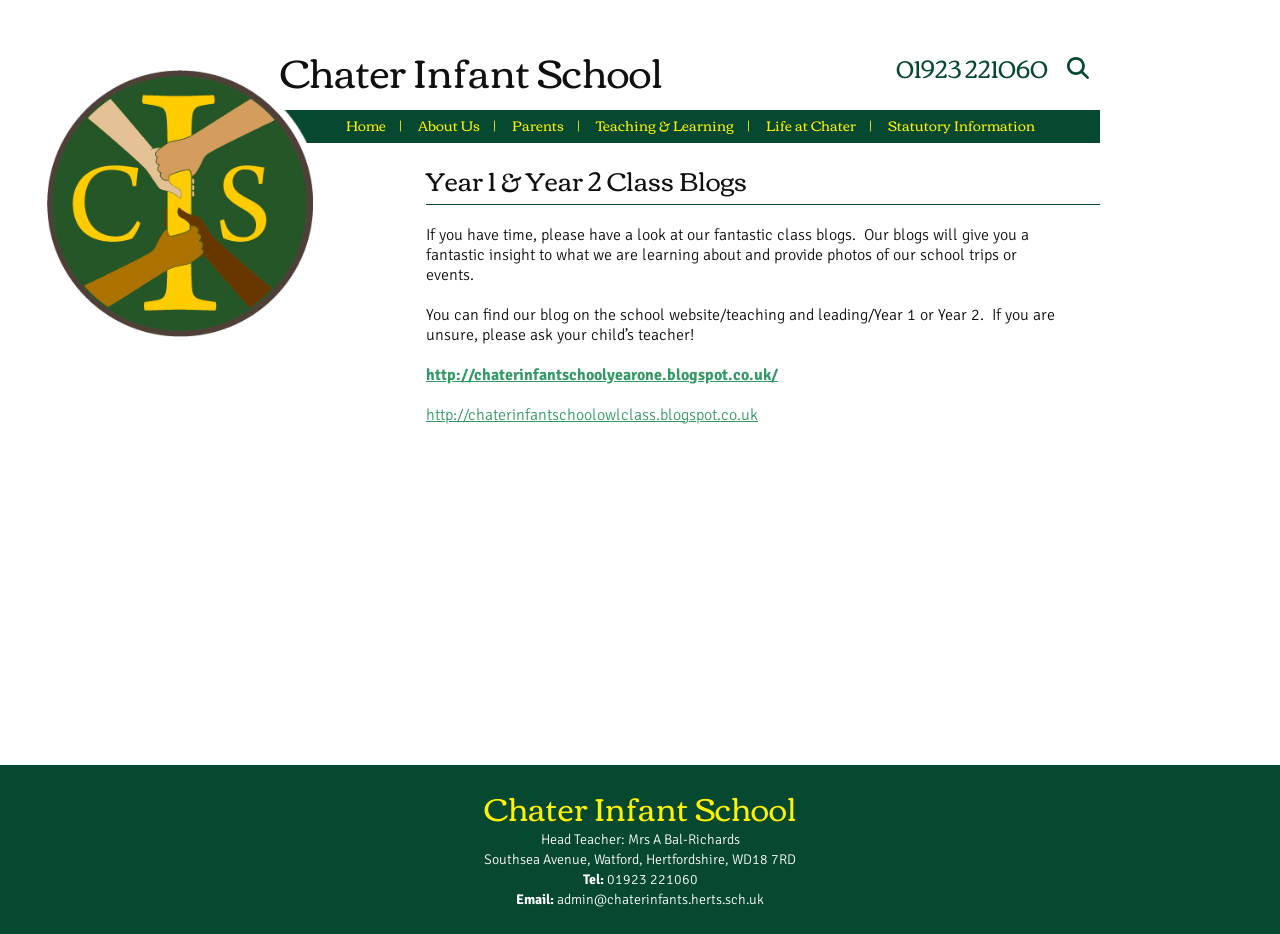Use the details in the image to answer the question thoroughly: 
Who is the head teacher of the school?

The head teacher of the school is Mrs A Bal-Richards, which can be found at the bottom of the webpage in the contact information section.